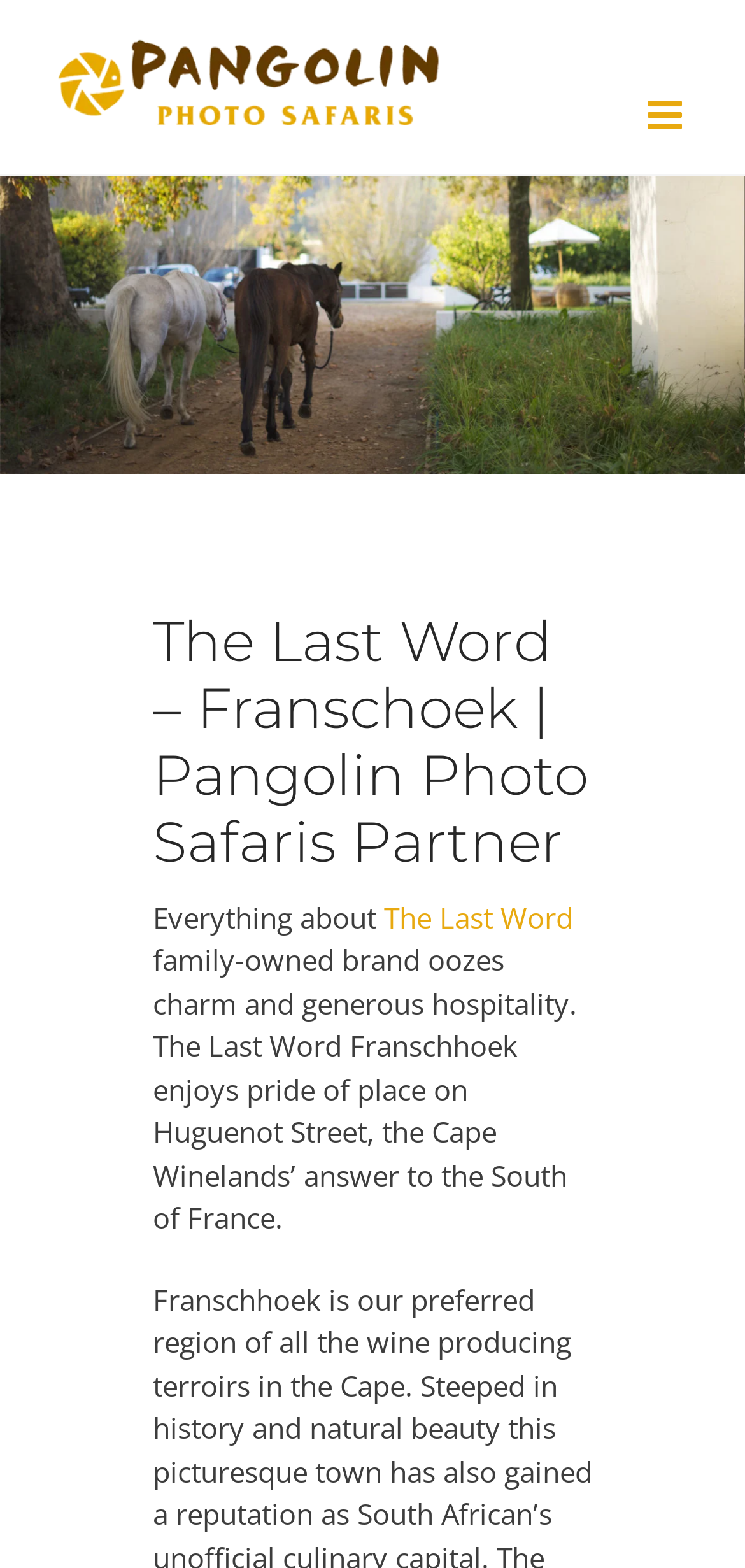Locate the UI element that matches the description Spin fishing in the webpage screenshot. Return the bounding box coordinates in the format (top-left x, top-left y, bottom-right x, bottom-right y), with values ranging from 0 to 1.

None